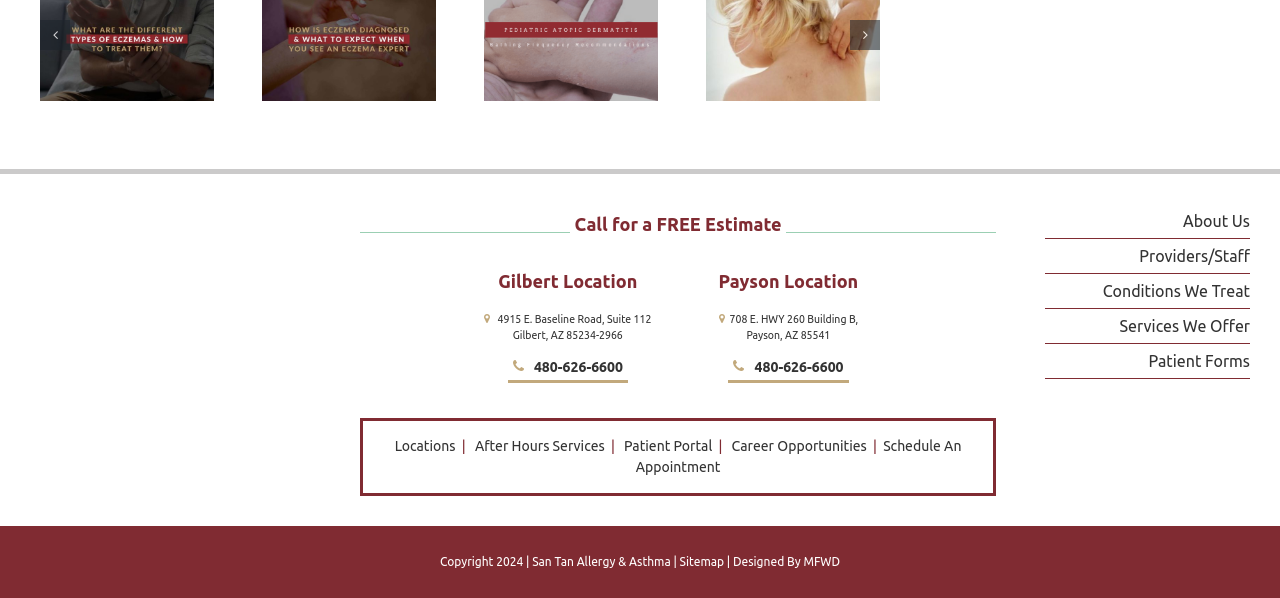Using the description "alt="San Tan Allergy And Asthma"", predict the bounding box of the relevant HTML element.

[0.023, 0.508, 0.243, 0.538]